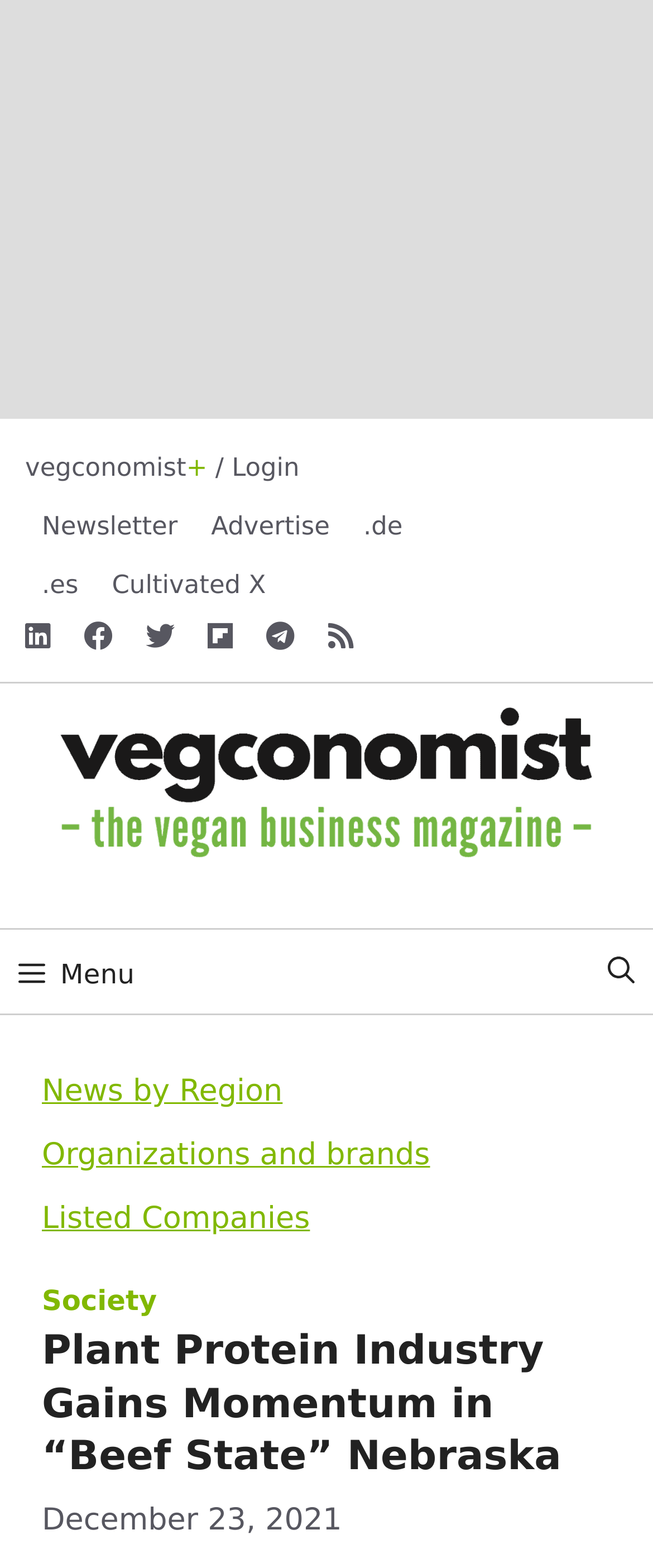What is the name of the magazine?
Look at the webpage screenshot and answer the question with a detailed explanation.

I found the answer by looking at the banner element with the text 'vegconomist – the vegan business magazine'.